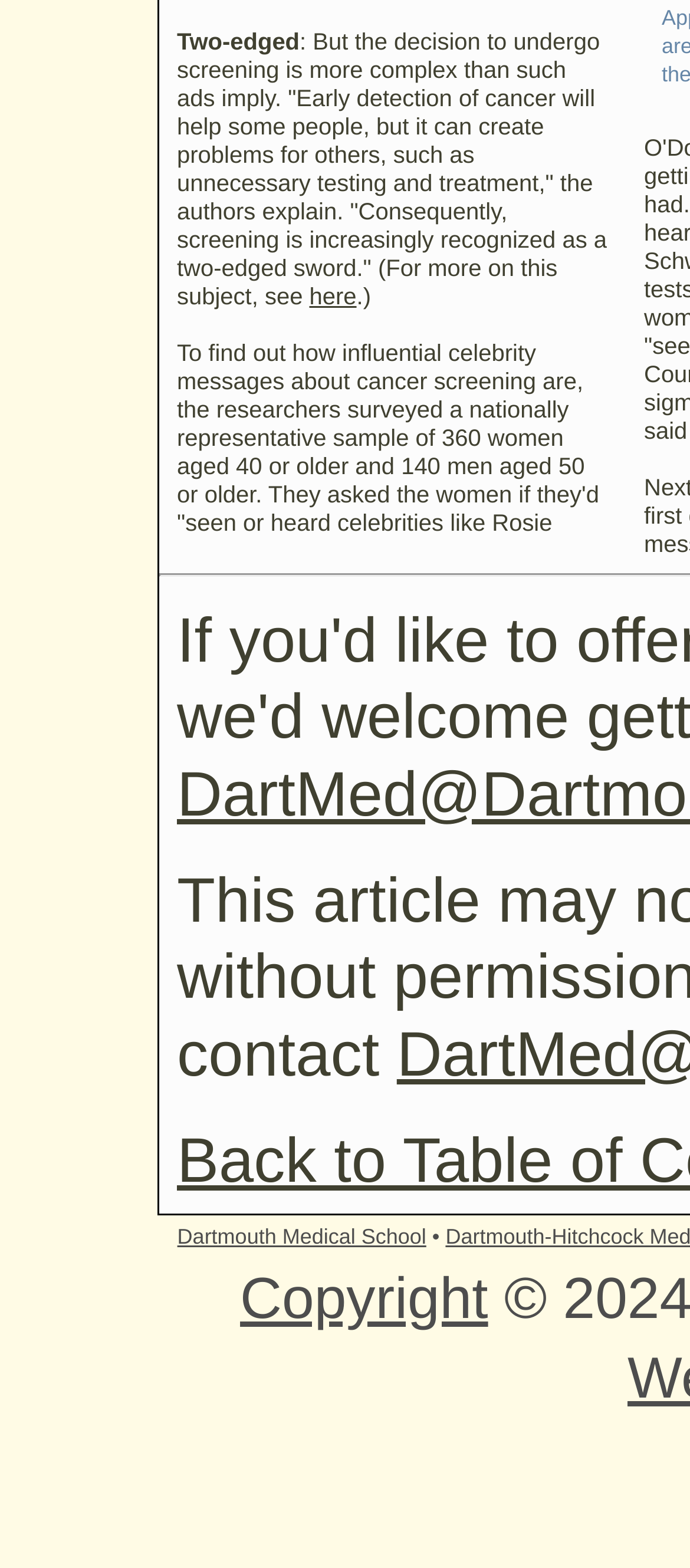What is the topic of the article?
Using the image as a reference, give an elaborate response to the question.

The article discusses the complexity of cancer screening, citing that early detection can help some people but create problems for others, and how celebrity messages influence people's decisions on cancer screening.